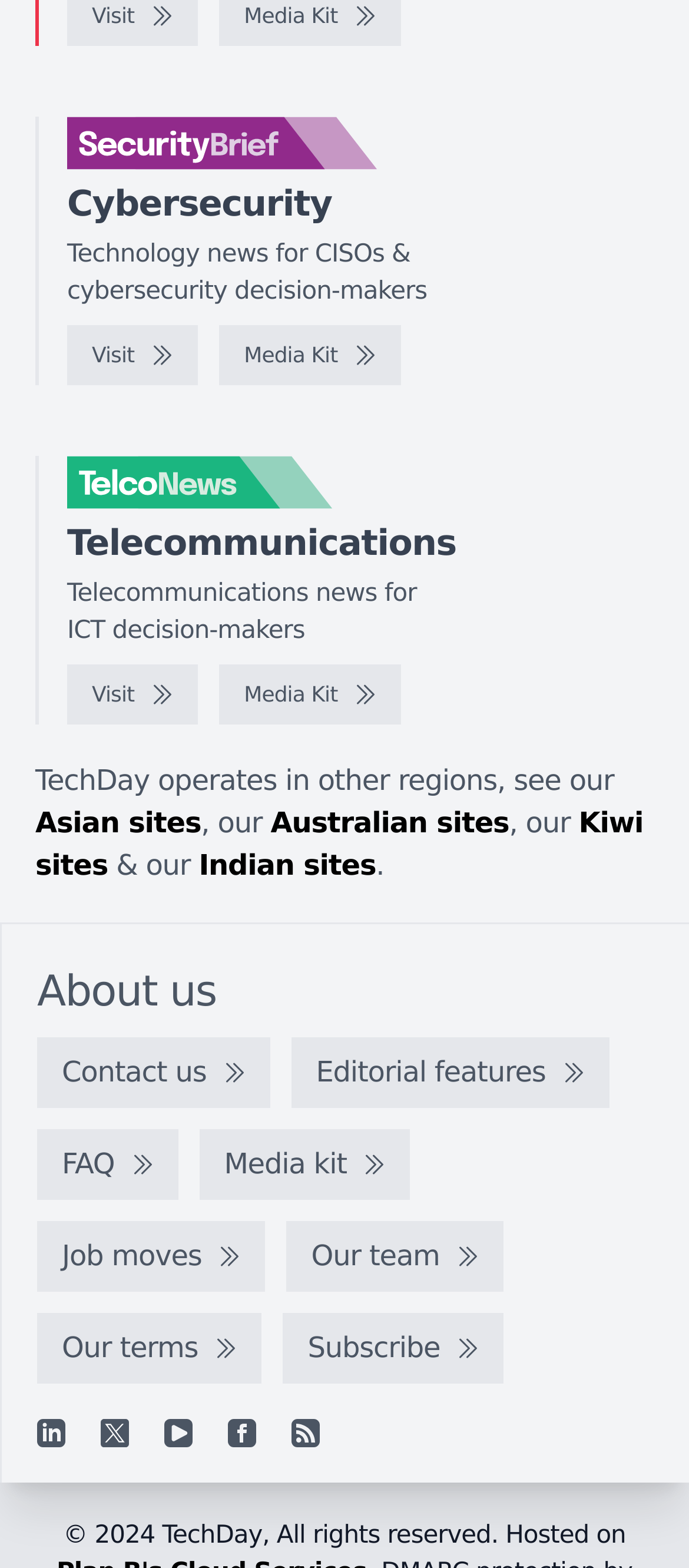Please provide the bounding box coordinates for the UI element as described: "Kiwi sites". The coordinates must be four floats between 0 and 1, represented as [left, top, right, bottom].

[0.051, 0.514, 0.934, 0.562]